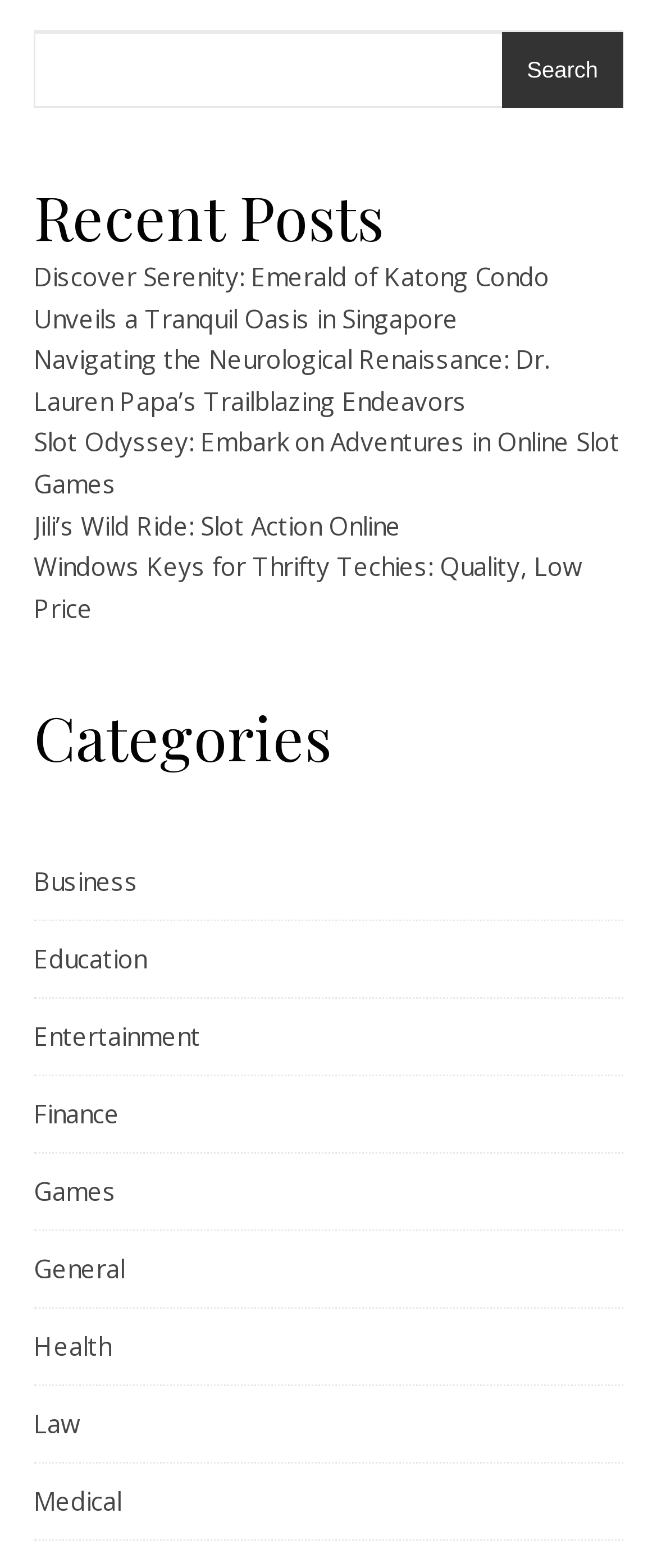Please identify the bounding box coordinates of the element that needs to be clicked to execute the following command: "search for something". Provide the bounding box using four float numbers between 0 and 1, formatted as [left, top, right, bottom].

[0.051, 0.02, 0.949, 0.069]